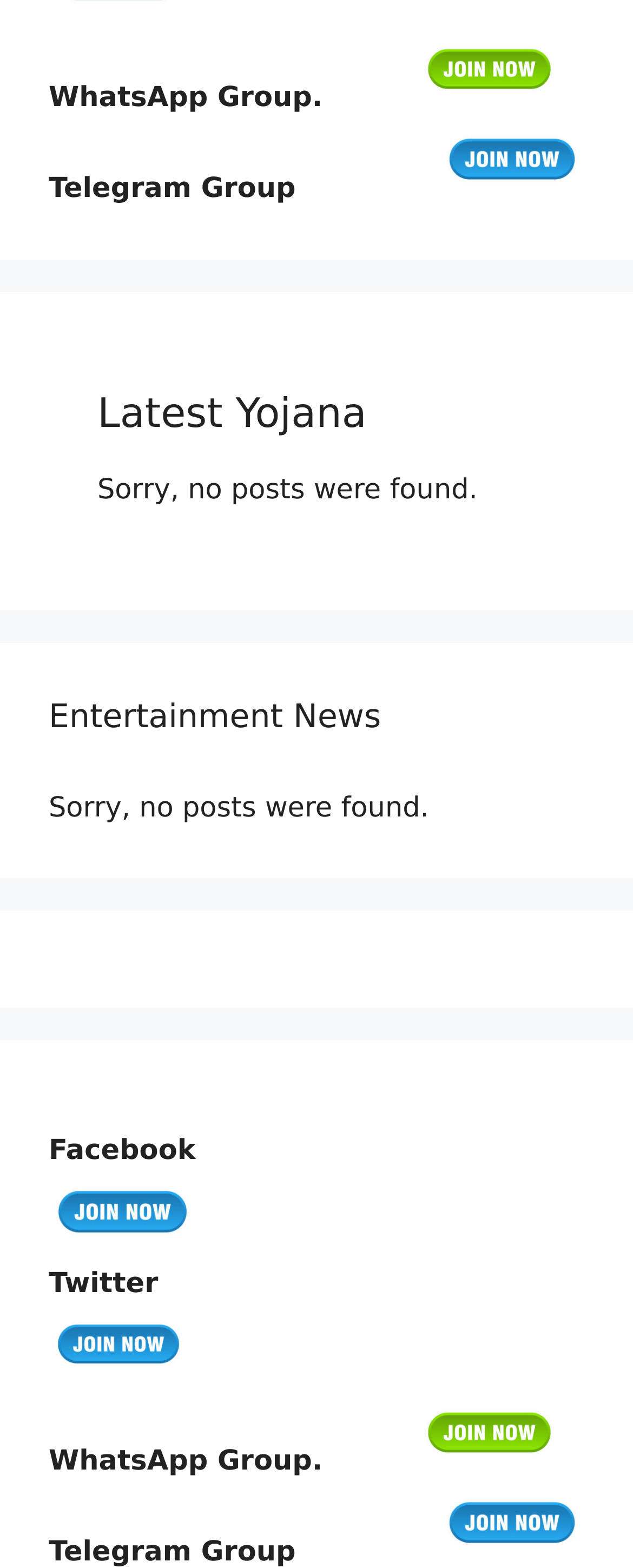Look at the image and write a detailed answer to the question: 
What is the message displayed when no posts are found?

The message displayed when no posts are found is 'Sorry, no posts were found.', which is indicated by the StaticText element with the same text below the 'Latest Yojana' section.